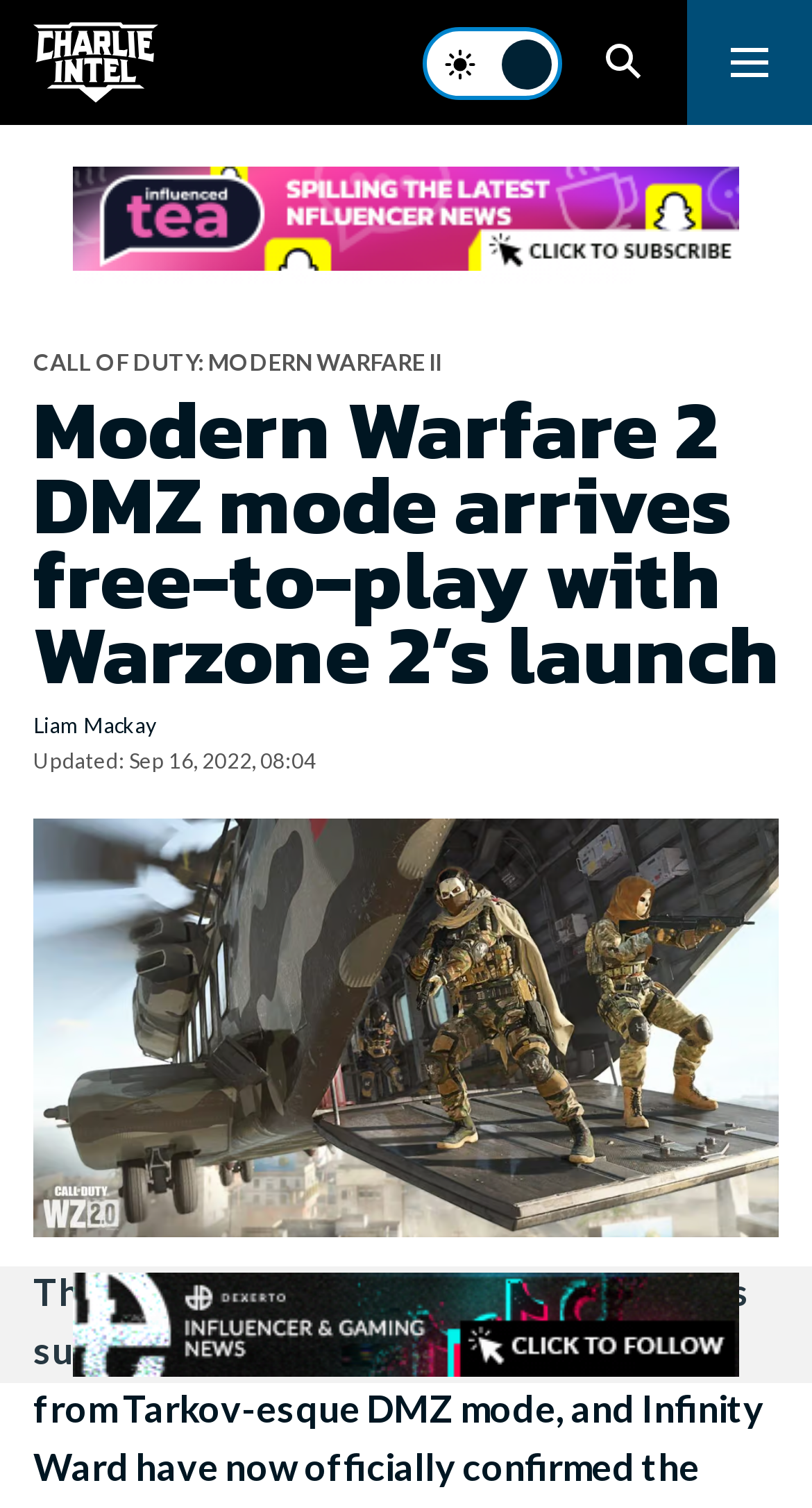Locate and extract the headline of this webpage.

Modern Warfare 2 DMZ mode arrives free-to-play with Warzone 2’s launch